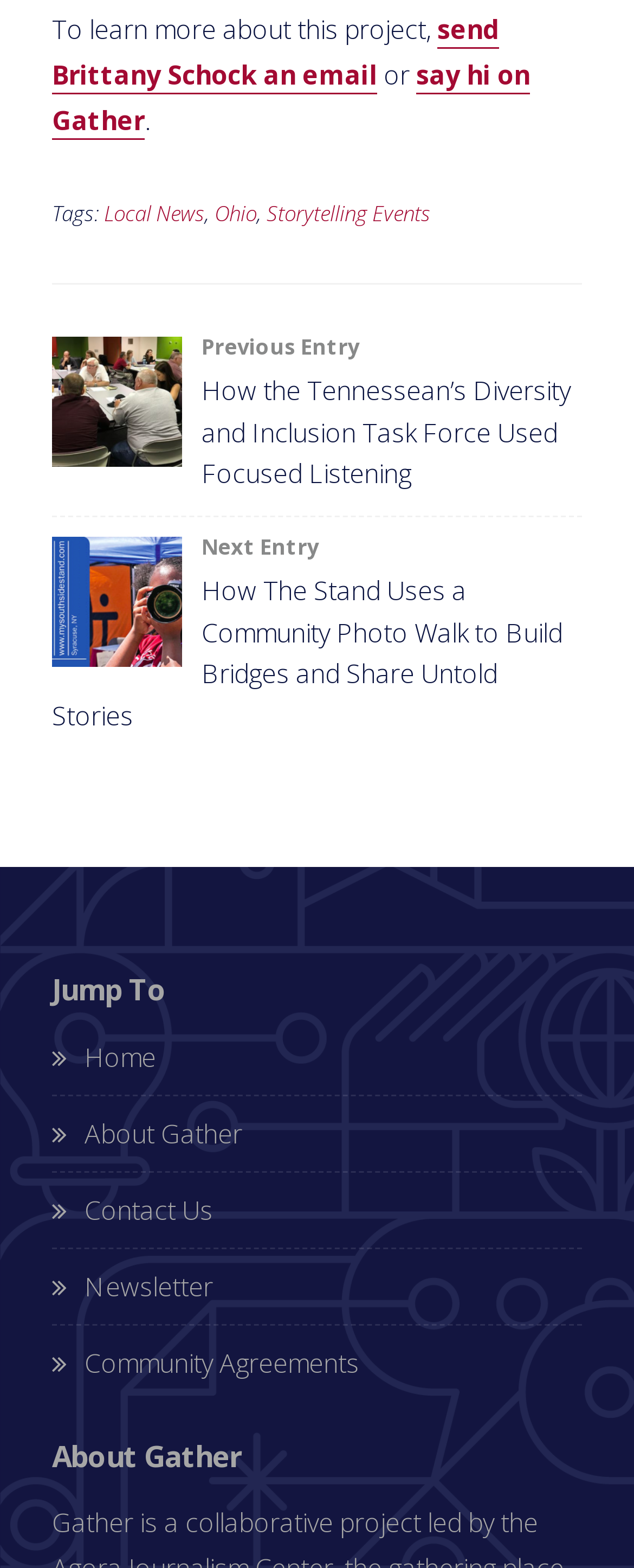Answer the question with a brief word or phrase:
What is the project led by?

the